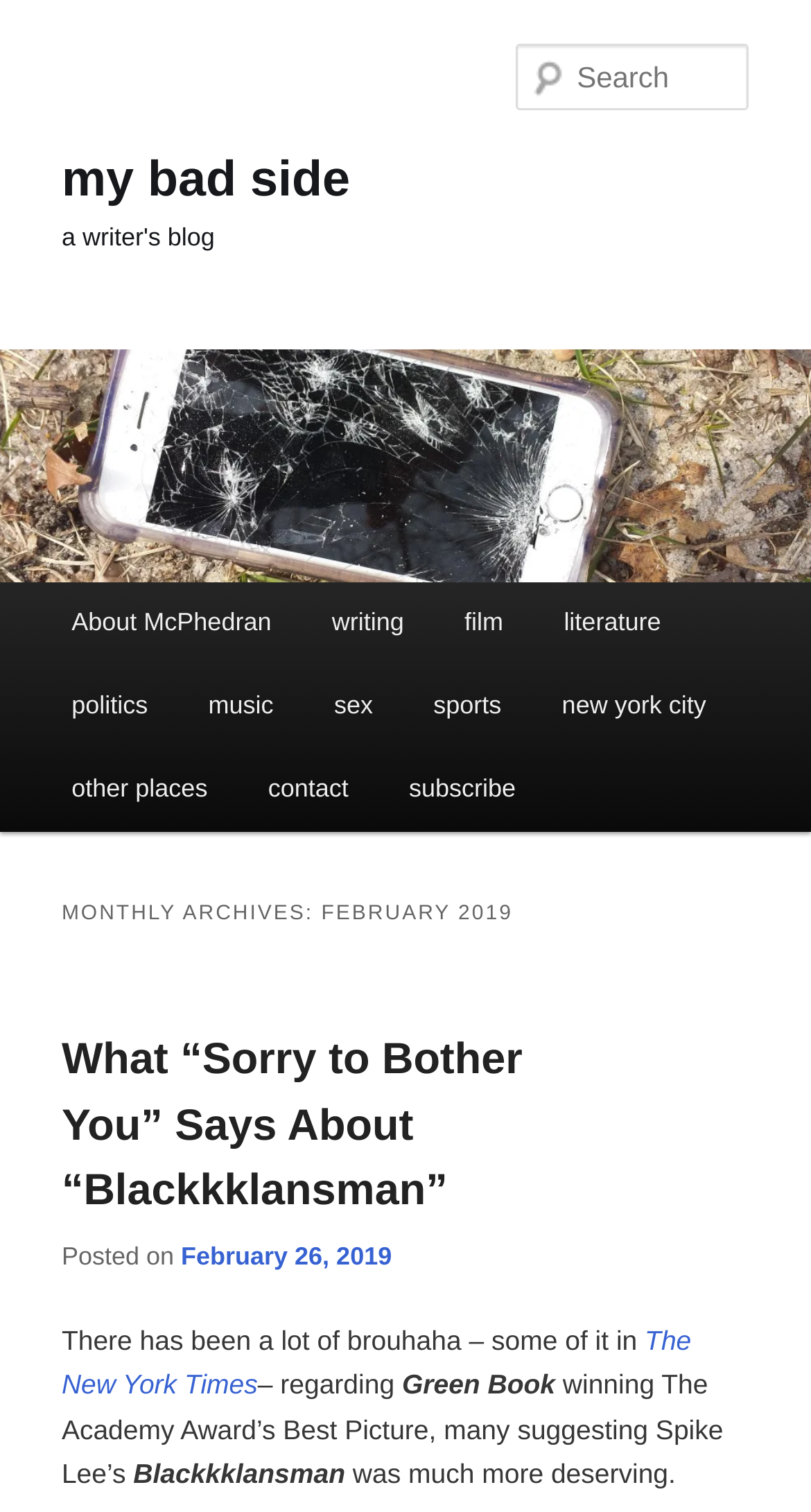Locate the bounding box coordinates of the element to click to perform the following action: 'Read the post about Blackkklansman'. The coordinates should be given as four float values between 0 and 1, in the form of [left, top, right, bottom].

[0.076, 0.659, 0.924, 0.819]